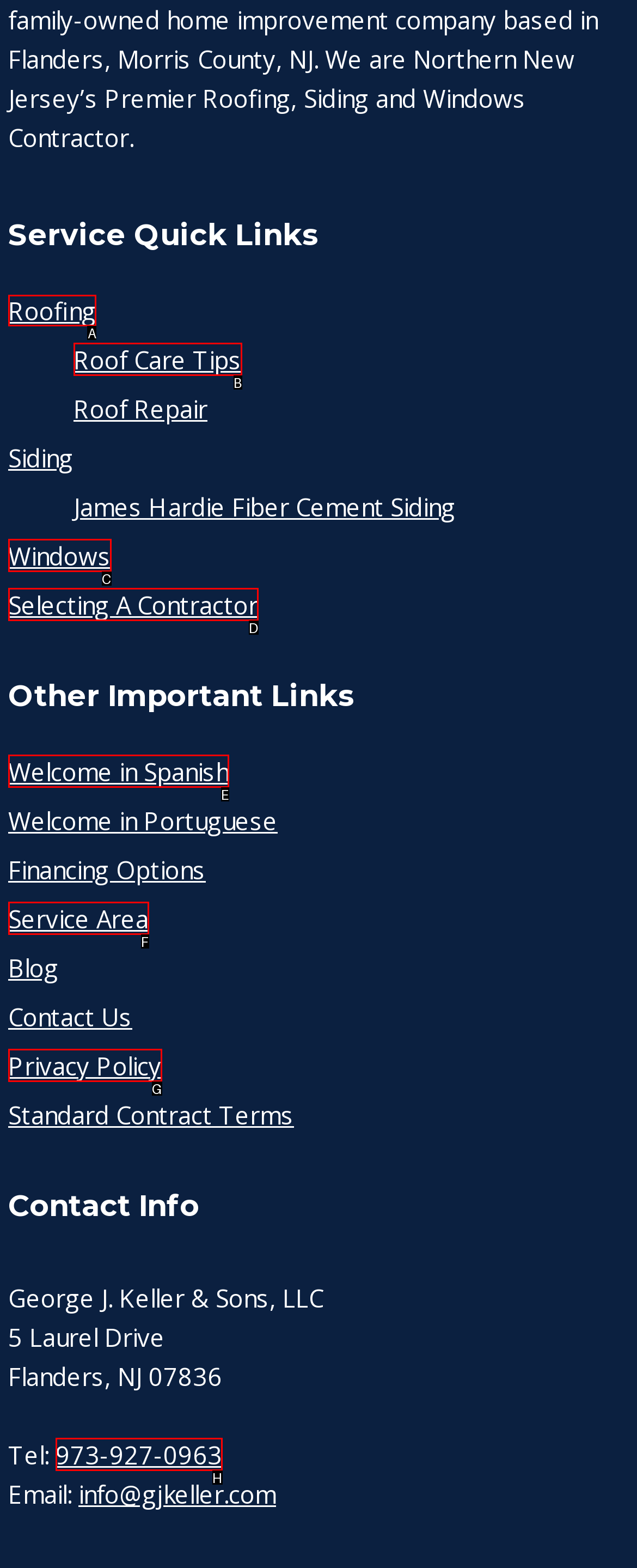Please indicate which HTML element should be clicked to fulfill the following task: Click on Roofing. Provide the letter of the selected option.

A